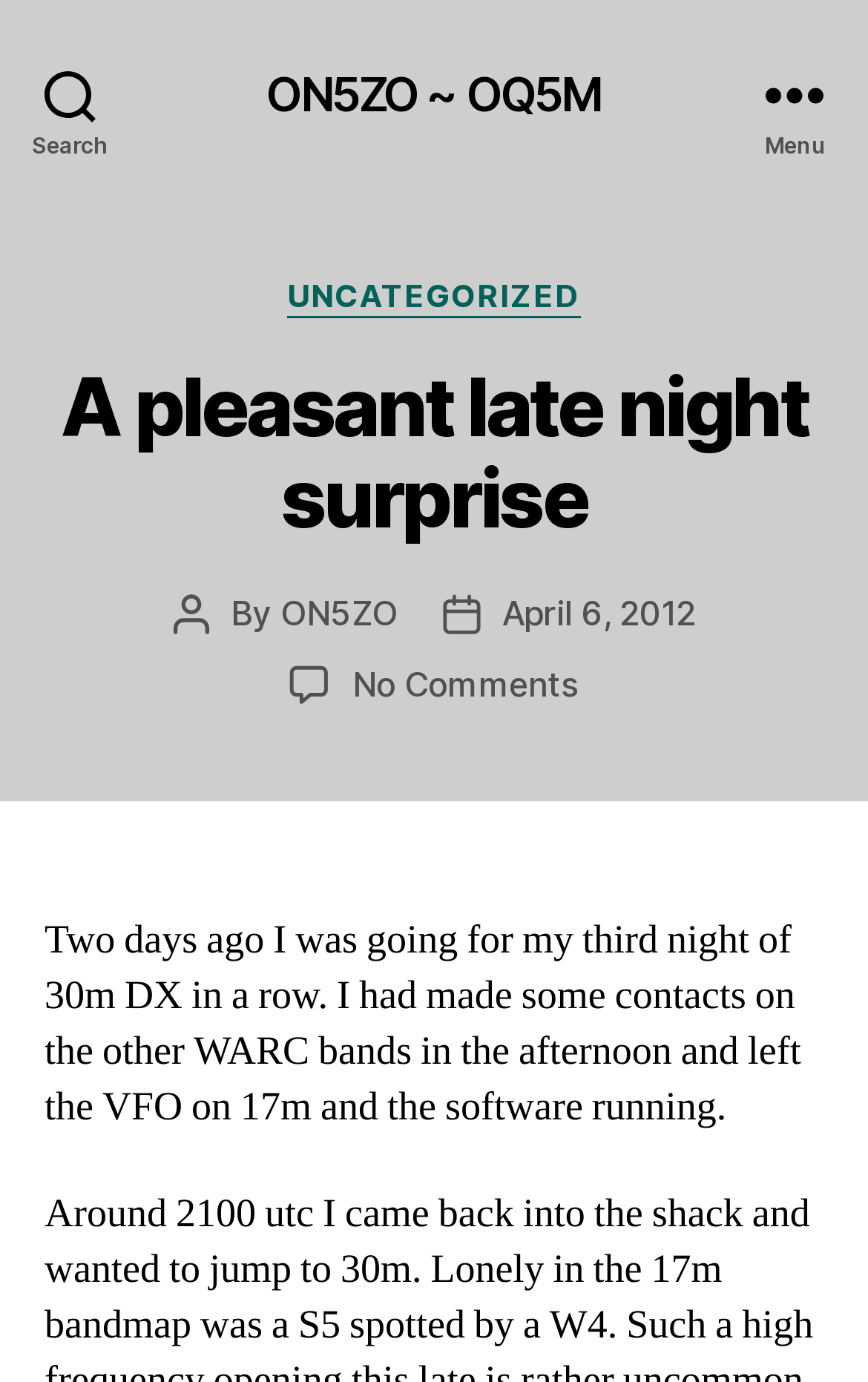What is the topic of the post?
From the screenshot, supply a one-word or short-phrase answer.

DX contacts